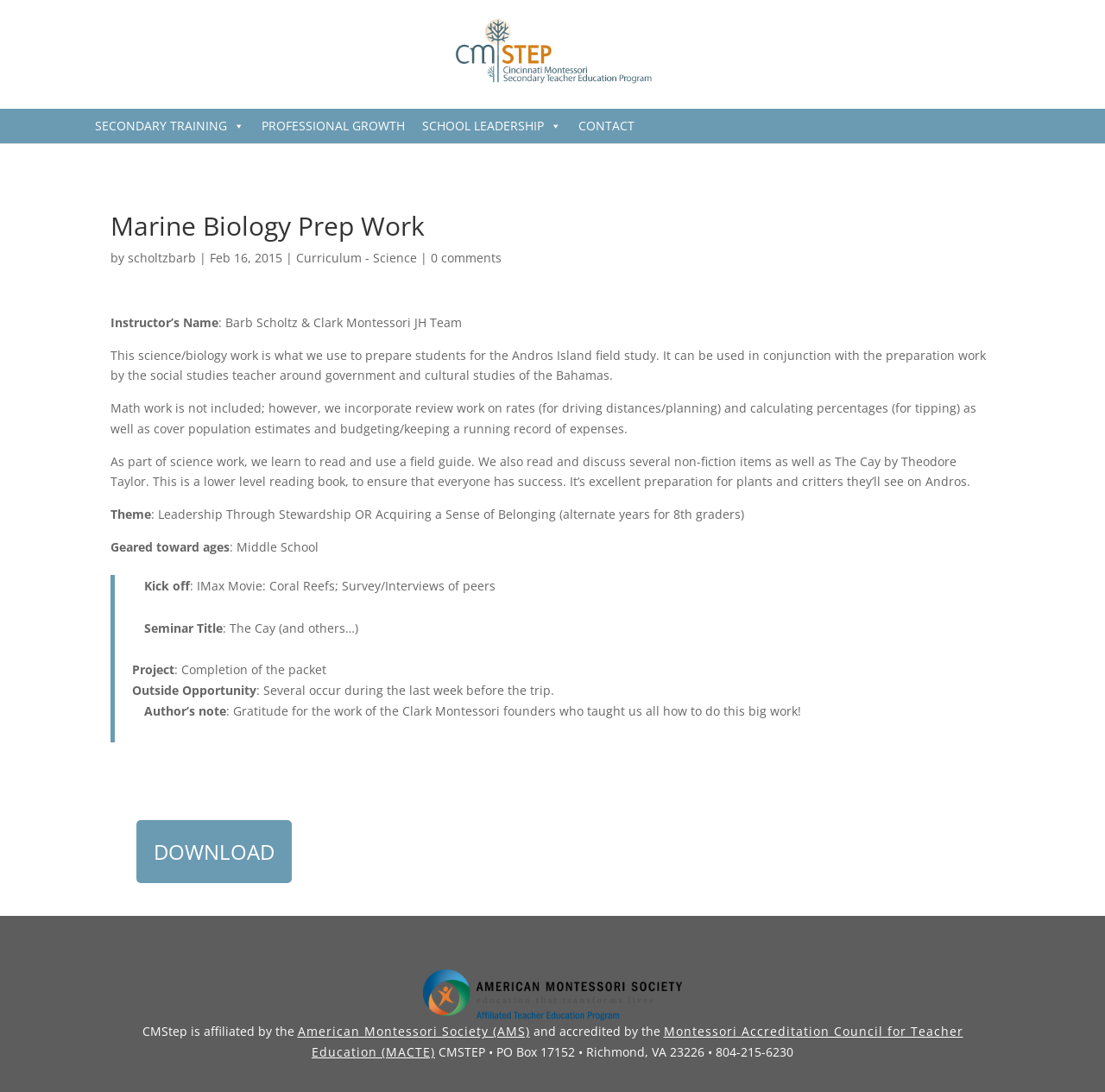Find the bounding box coordinates of the area to click in order to follow the instruction: "View the Marine Biology Prep Work article".

[0.1, 0.209, 0.9, 0.737]